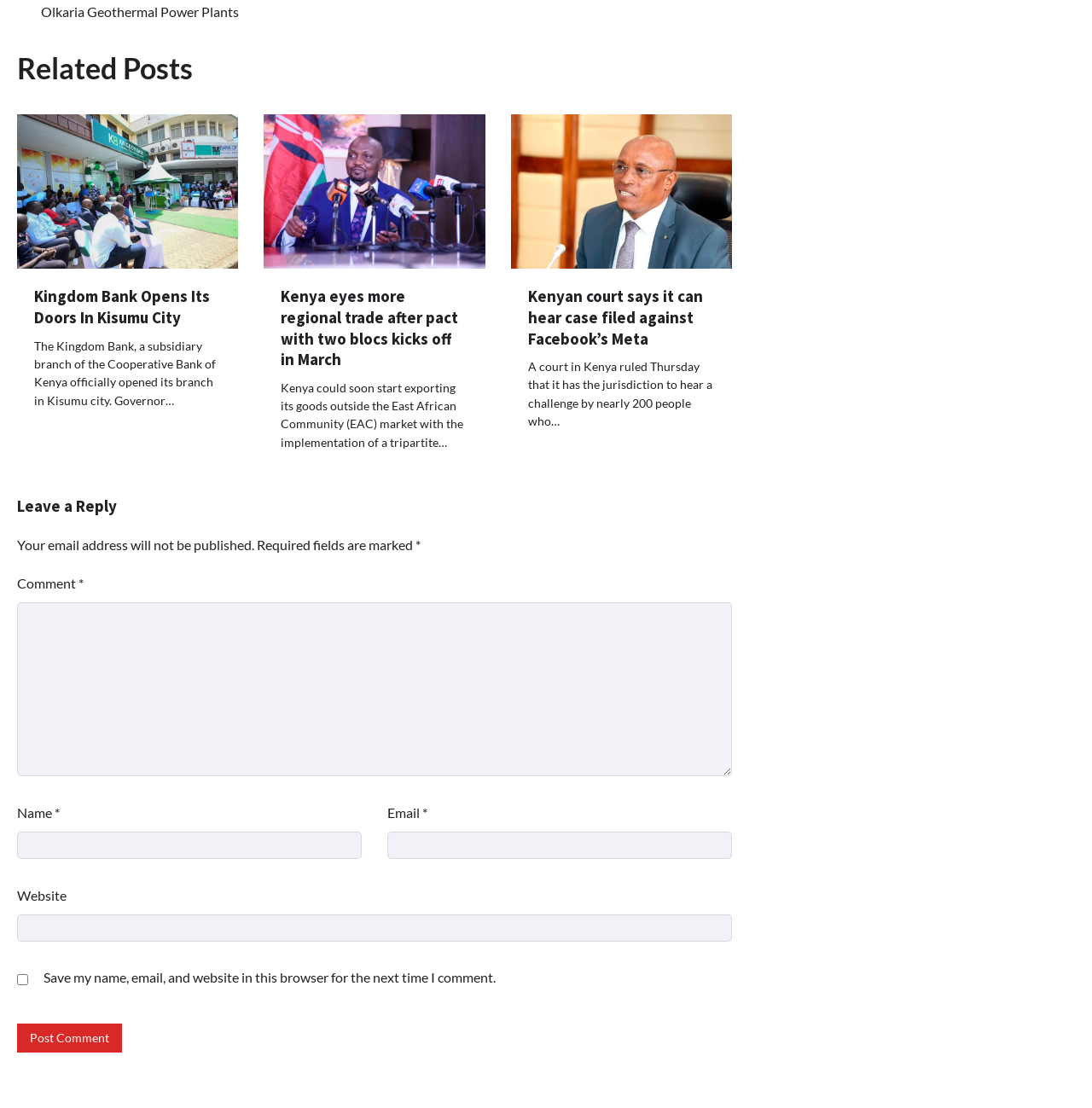Determine the bounding box coordinates in the format (top-left x, top-left y, bottom-right x, bottom-right y). Ensure all values are floating point numbers between 0 and 1. Identify the bounding box of the UI element described by: parent_node: Comment * name="comment"

[0.016, 0.544, 0.67, 0.701]